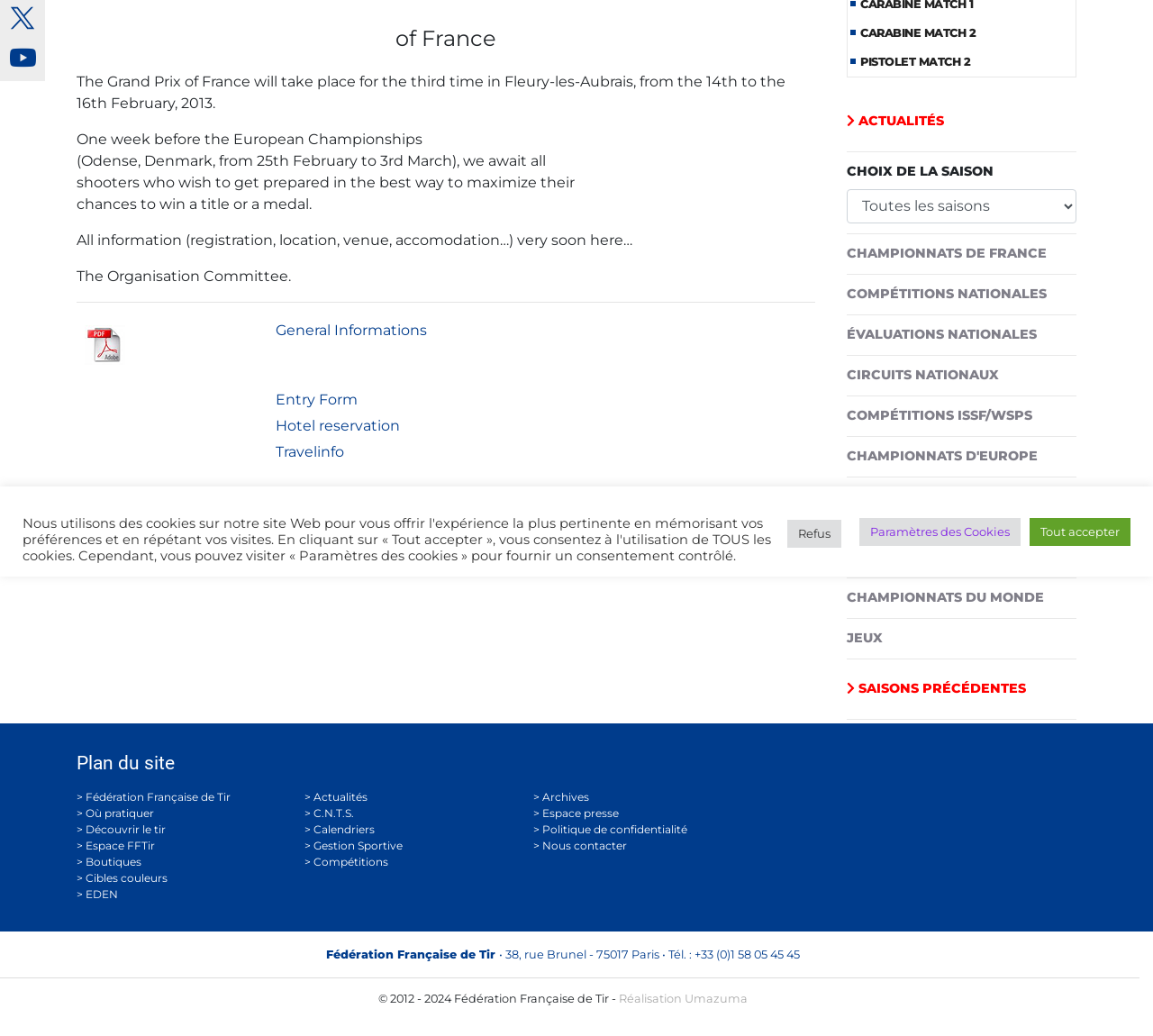Please provide the bounding box coordinate of the region that matches the element description: Hotel reservation. Coordinates should be in the format (top-left x, top-left y, bottom-right x, bottom-right y) and all values should be between 0 and 1.

[0.239, 0.403, 0.347, 0.419]